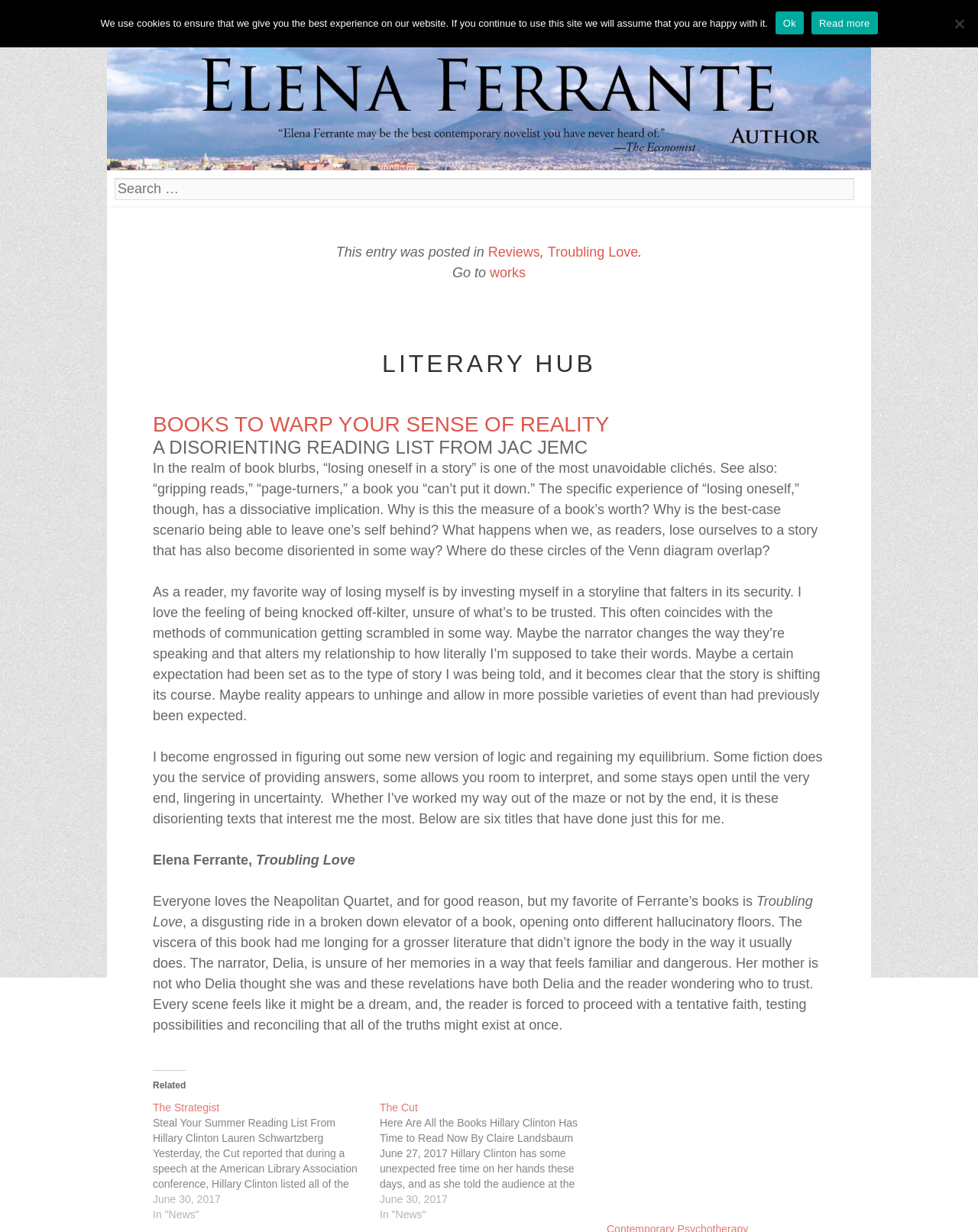What is the date of the article 'Here Are All the Books Hillary Clinton Has Time to Read Now'?
Using the screenshot, give a one-word or short phrase answer.

June 27, 2017